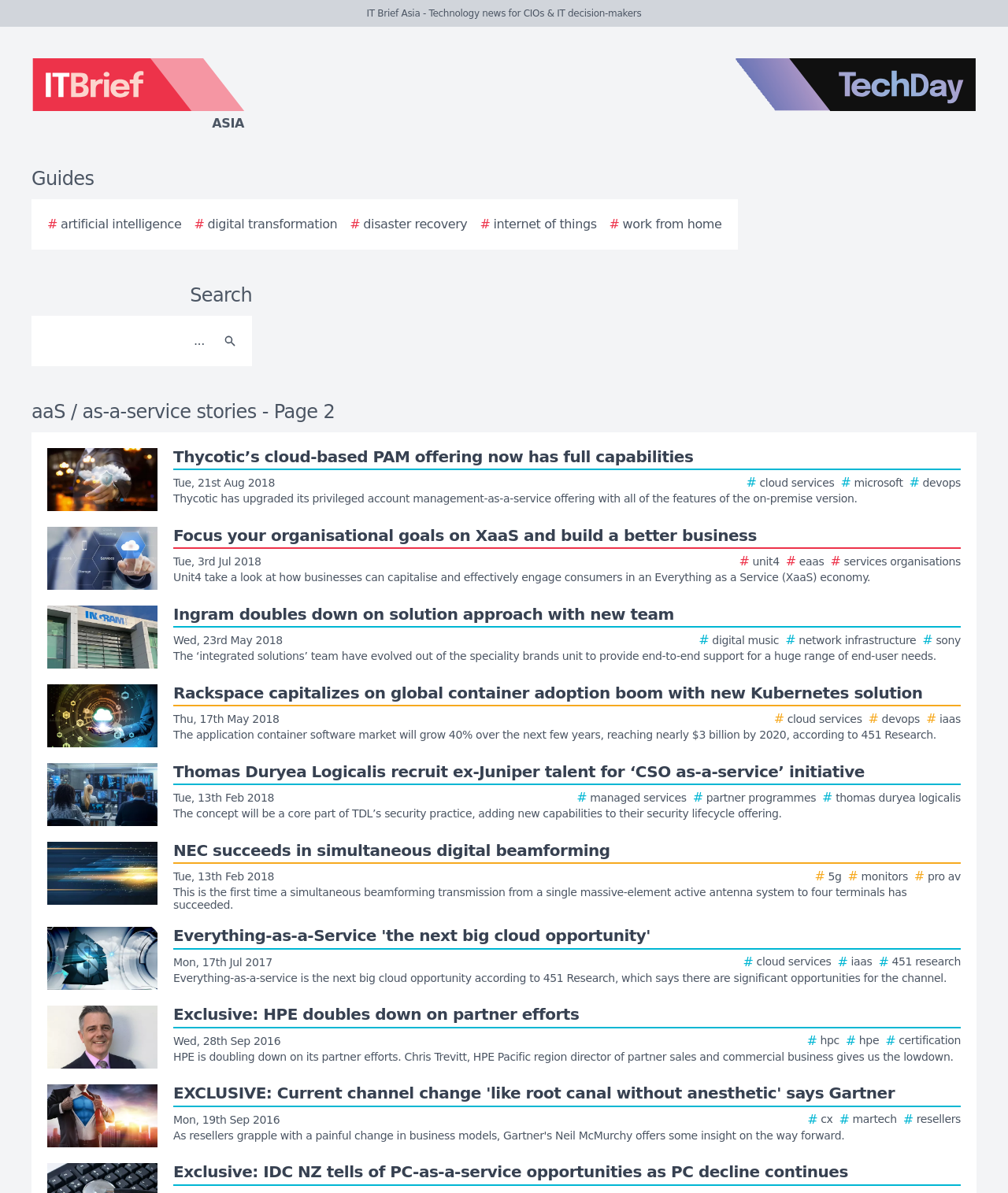Determine the bounding box coordinates for the area you should click to complete the following instruction: "Read the article about Thycotic’s cloud-based PAM offering".

[0.047, 0.376, 0.953, 0.428]